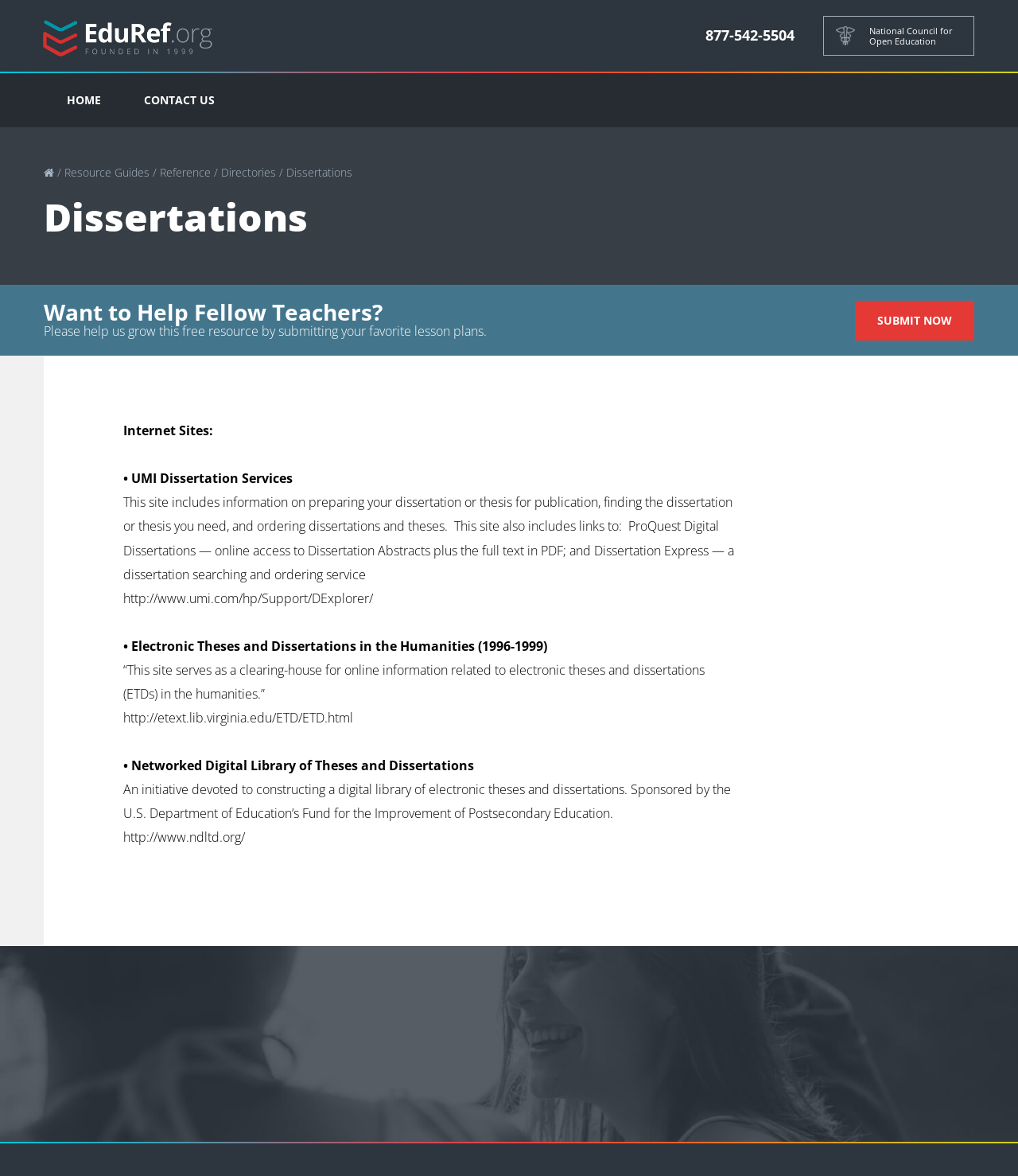Pinpoint the bounding box coordinates of the clickable element needed to complete the instruction: "submit your lesson plans". The coordinates should be provided as four float numbers between 0 and 1: [left, top, right, bottom].

[0.84, 0.256, 0.957, 0.29]